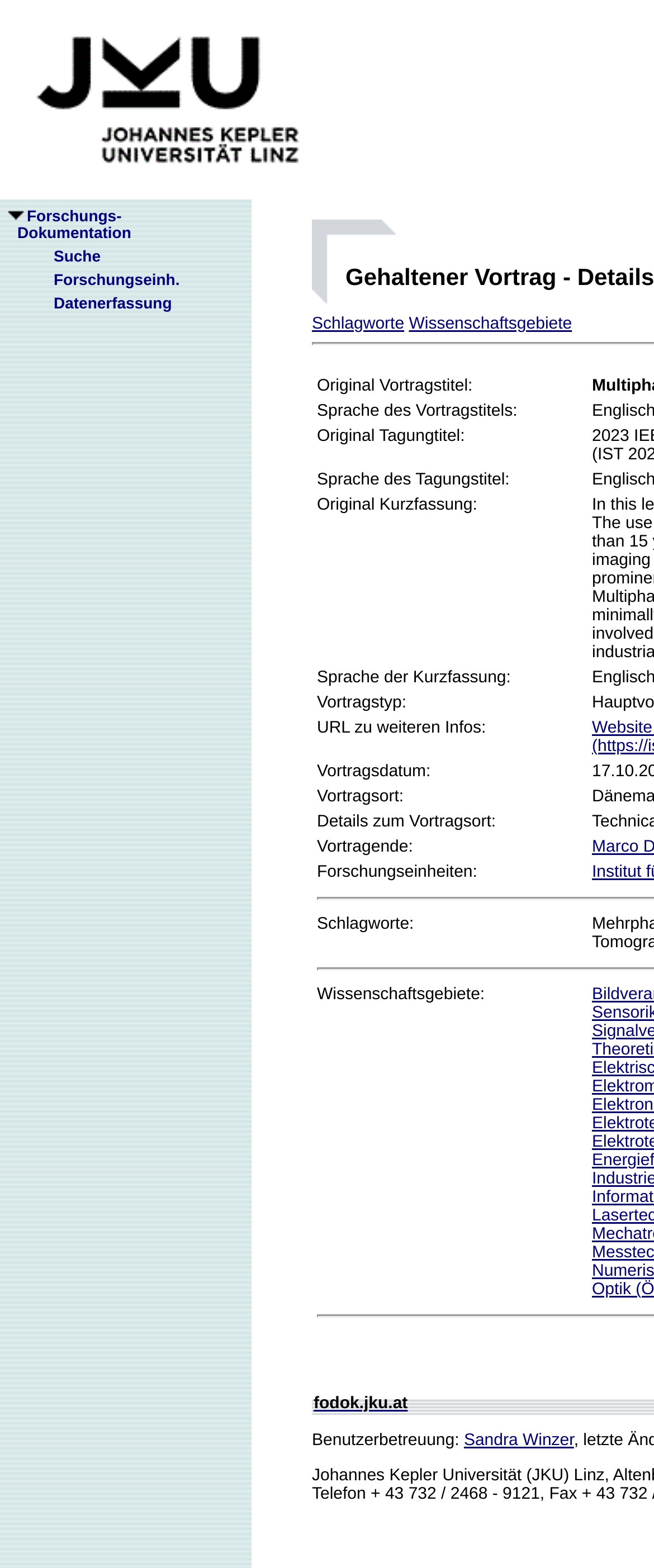What is the URL for further information?
Please give a detailed and elaborate answer to the question based on the image.

The URL for further information is not provided on this webpage. However, there is a table cell that says 'URL zu weiteren Infos:' but it does not contain the actual URL.